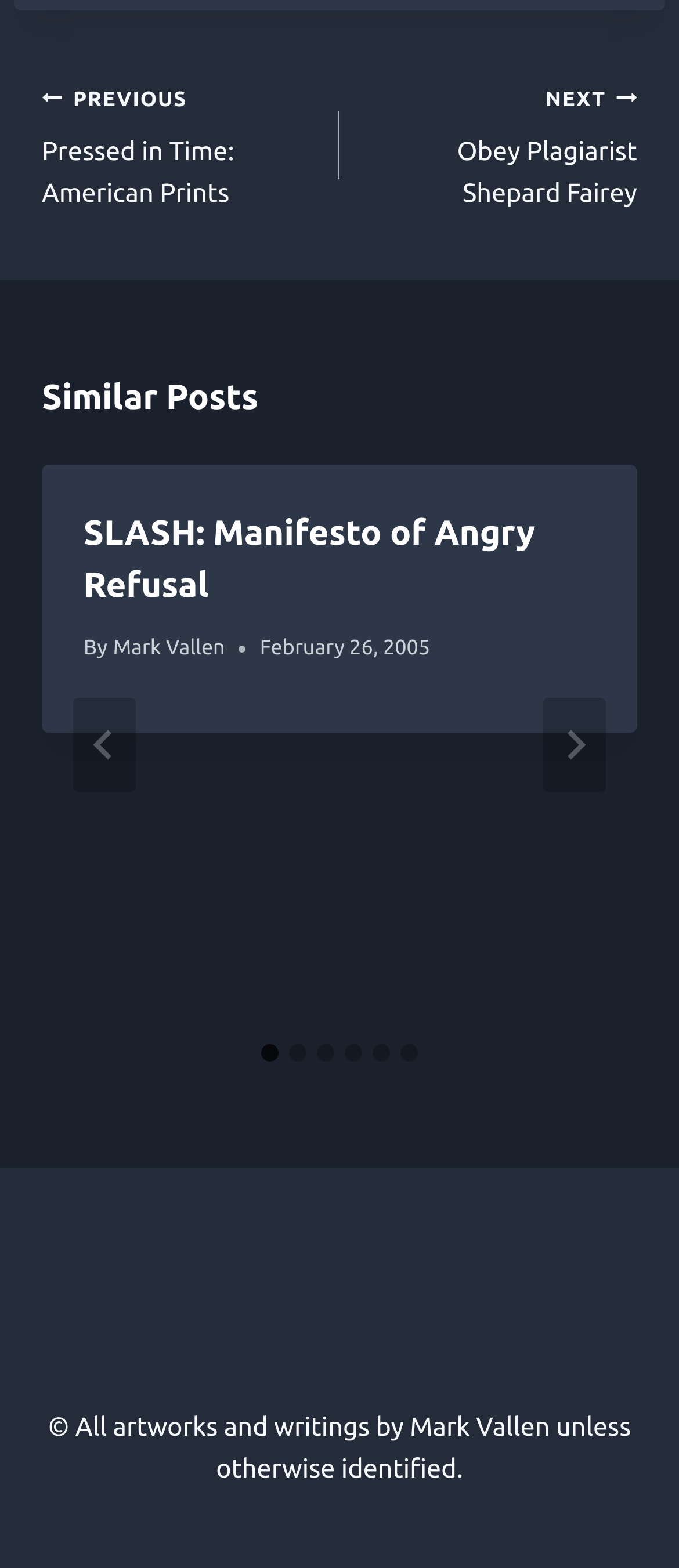Determine the bounding box coordinates of the region I should click to achieve the following instruction: "Go to previous post". Ensure the bounding box coordinates are four float numbers between 0 and 1, i.e., [left, top, right, bottom].

[0.062, 0.048, 0.5, 0.137]